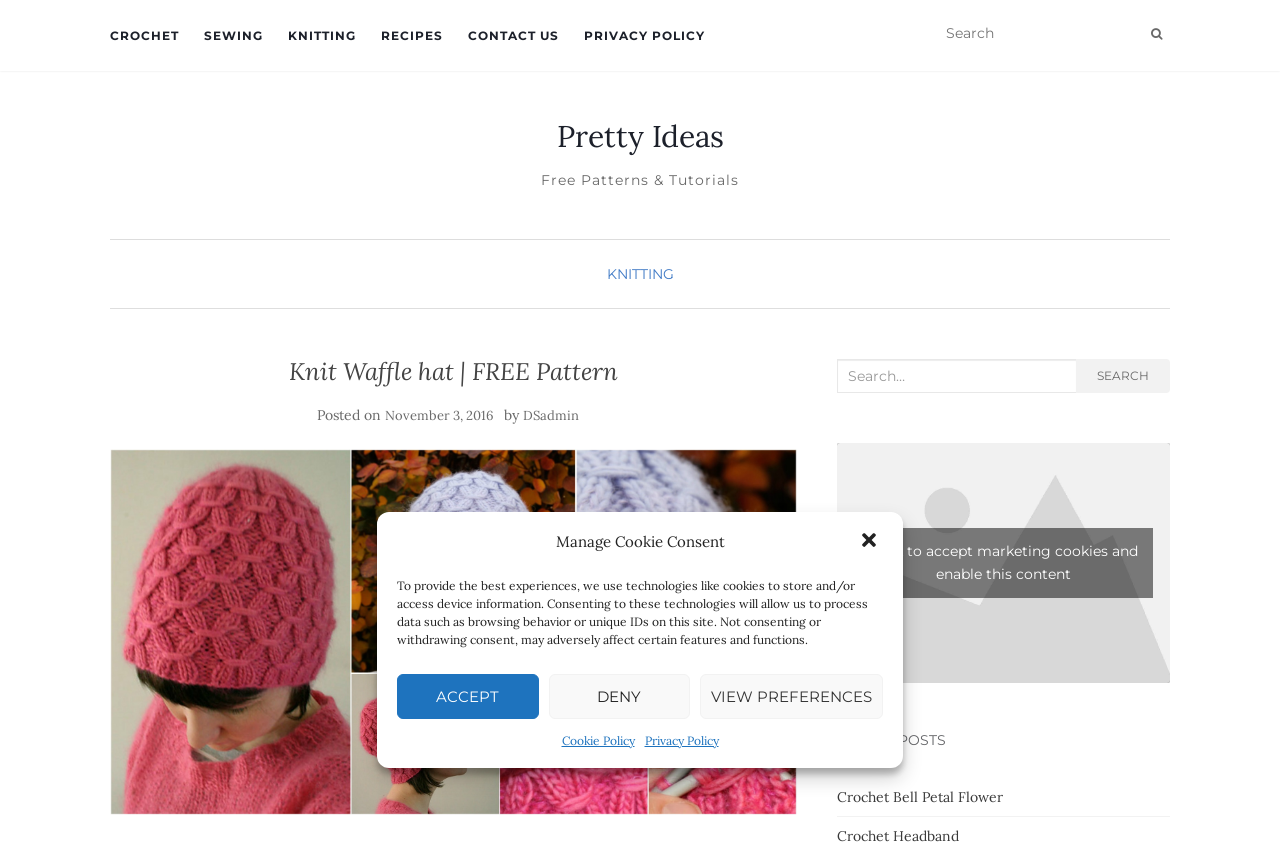Use a single word or phrase to answer the question:
What type of content is available on this website?

Patterns and tutorials